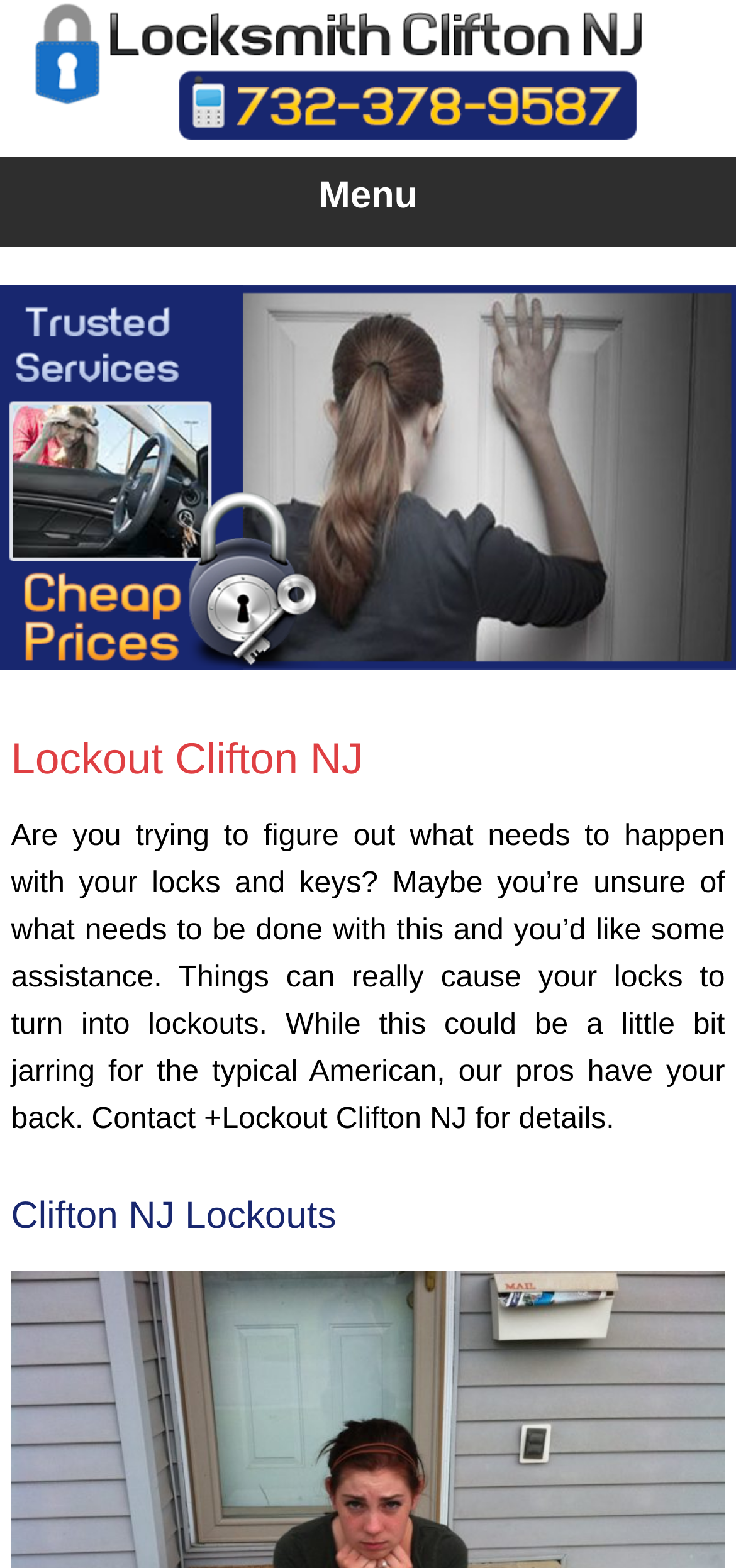Detail the various sections and features of the webpage.

The webpage is about Lockout Clifton NJ, a locksmith service in New Jersey. At the top of the page, there is a logo image of Locksmith Clifton NJ, accompanied by a link to the same name. Below the logo, there is a menu button labeled "Menu". 

Further down, there is a large image that spans the entire width of the page, with a link and a heading "Lockout Clifton NJ" overlaid on top of it. The link and heading are positioned near the top of the image. 

Below the image, there is a block of text that describes the locksmith service, explaining that they can assist with locks and keys, and that their professionals can help with lockouts. The text also includes a call to action, inviting visitors to contact Lockout Clifton NJ for details.

Finally, there is a heading "Clifton NJ Lockouts" located at the bottom of the page.